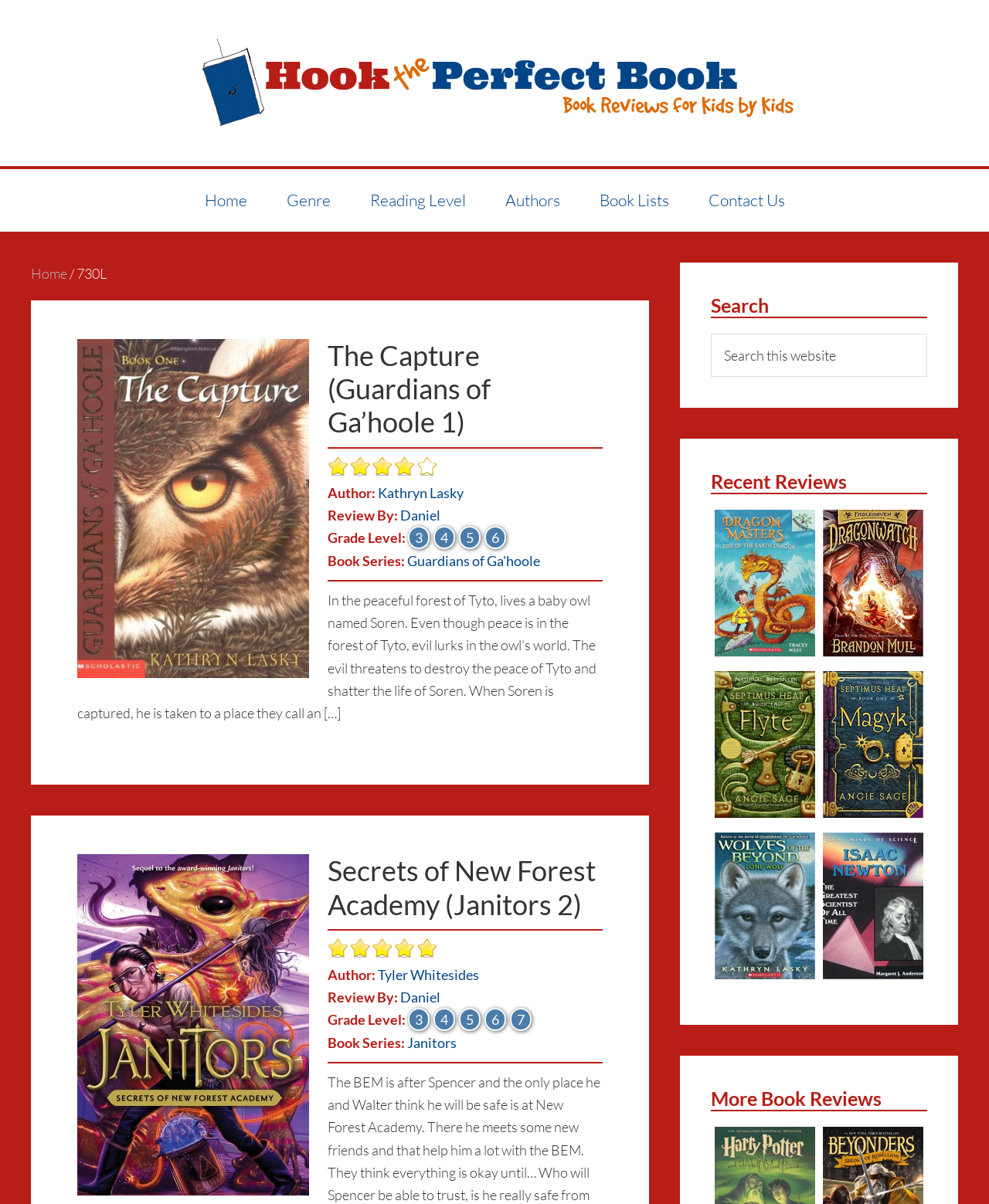Identify the bounding box coordinates of the region that should be clicked to execute the following instruction: "Search for a book".

[0.719, 0.277, 0.938, 0.313]